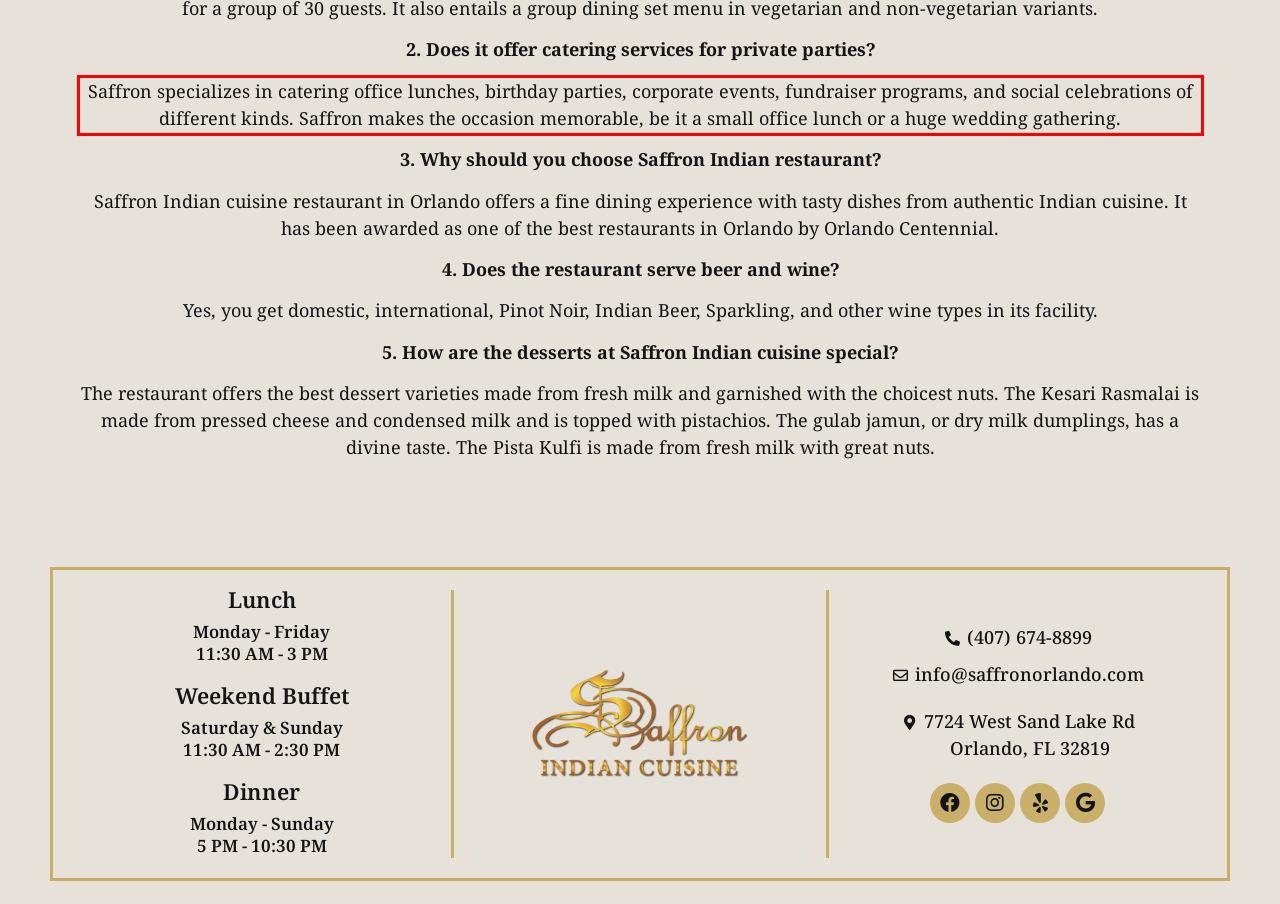Examine the screenshot of the webpage, locate the red bounding box, and generate the text contained within it.

Saffron specializes in catering office lunches, birthday parties, corporate events, fundraiser programs, and social celebrations of different kinds. Saffron makes the occasion memorable, be it a small office lunch or a huge wedding gathering.